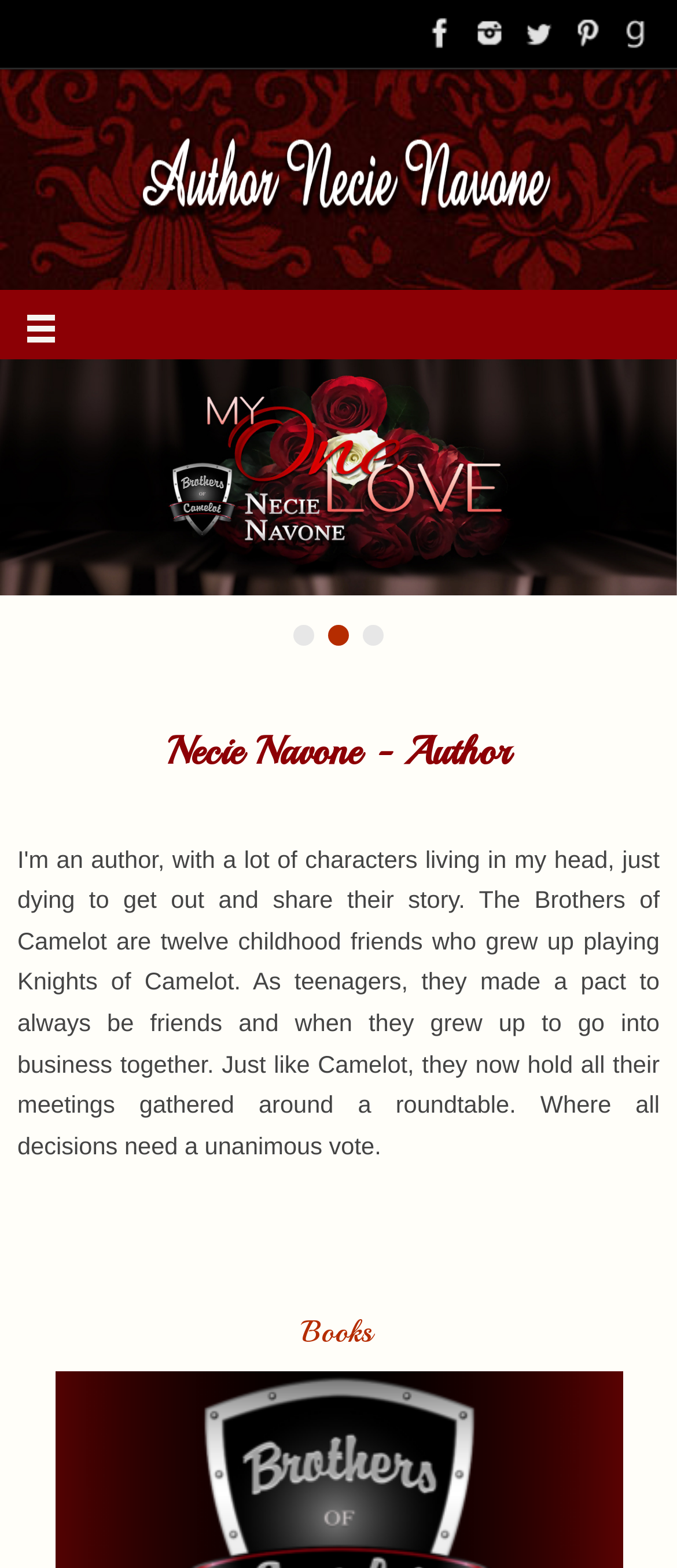What social media platforms are available?
Refer to the image and give a detailed response to the question.

I determined the answer by looking at the links and images at the top of the webpage, which represent different social media platforms. The links and images are arranged horizontally, and their bounding box coordinates indicate their positions. By examining the OCR text and element descriptions, I identified the social media platforms as Facebook, Instagram, Twitter, Pinterest, and GoodReads.